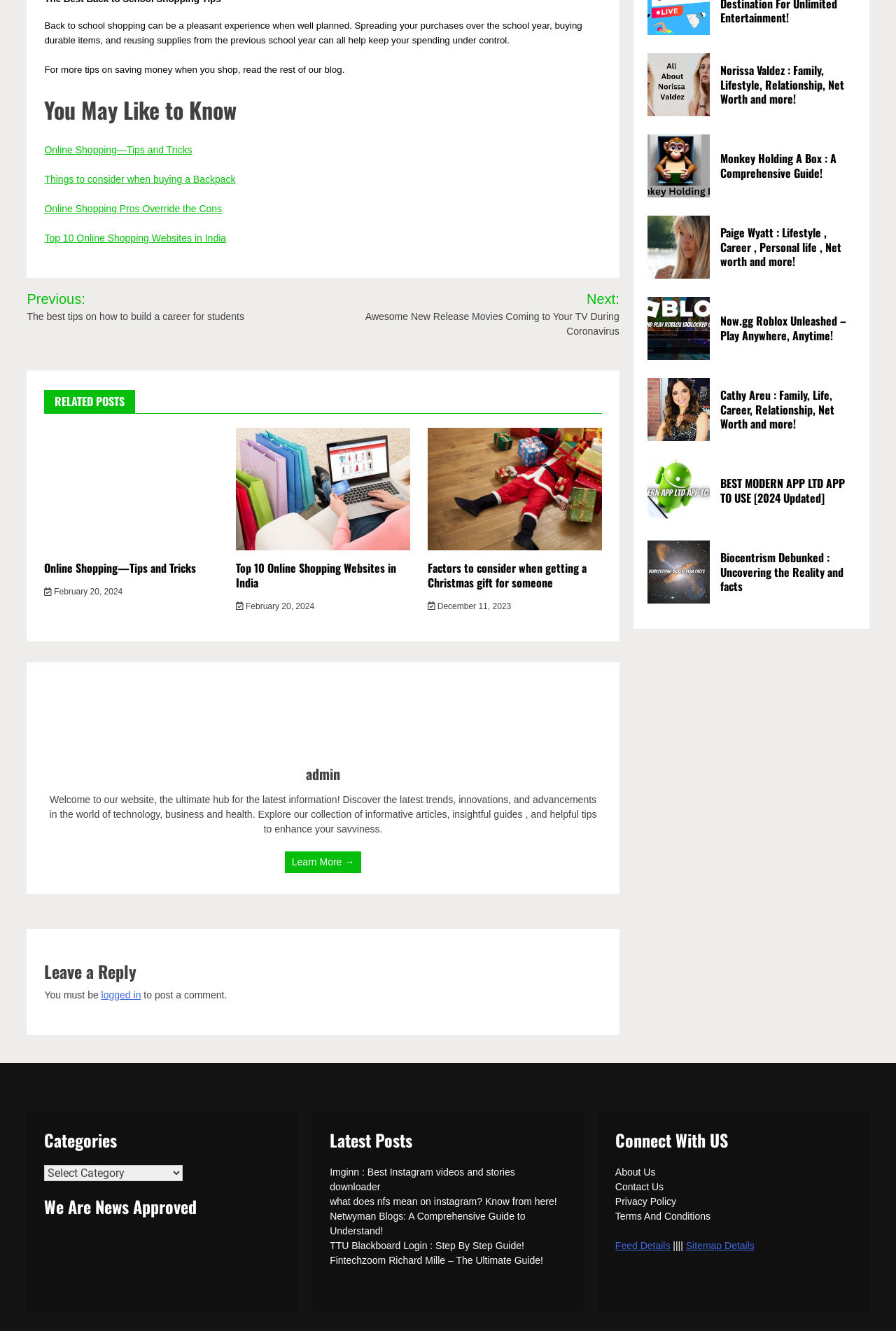Analyze the image and provide a detailed answer to the question: What is the purpose of the website?

The purpose of the website can be inferred from the static text element which says 'Welcome to our website, the ultimate hub for the latest information! Discover the latest trends, innovations, and advancements in the world of technology, business and health.'